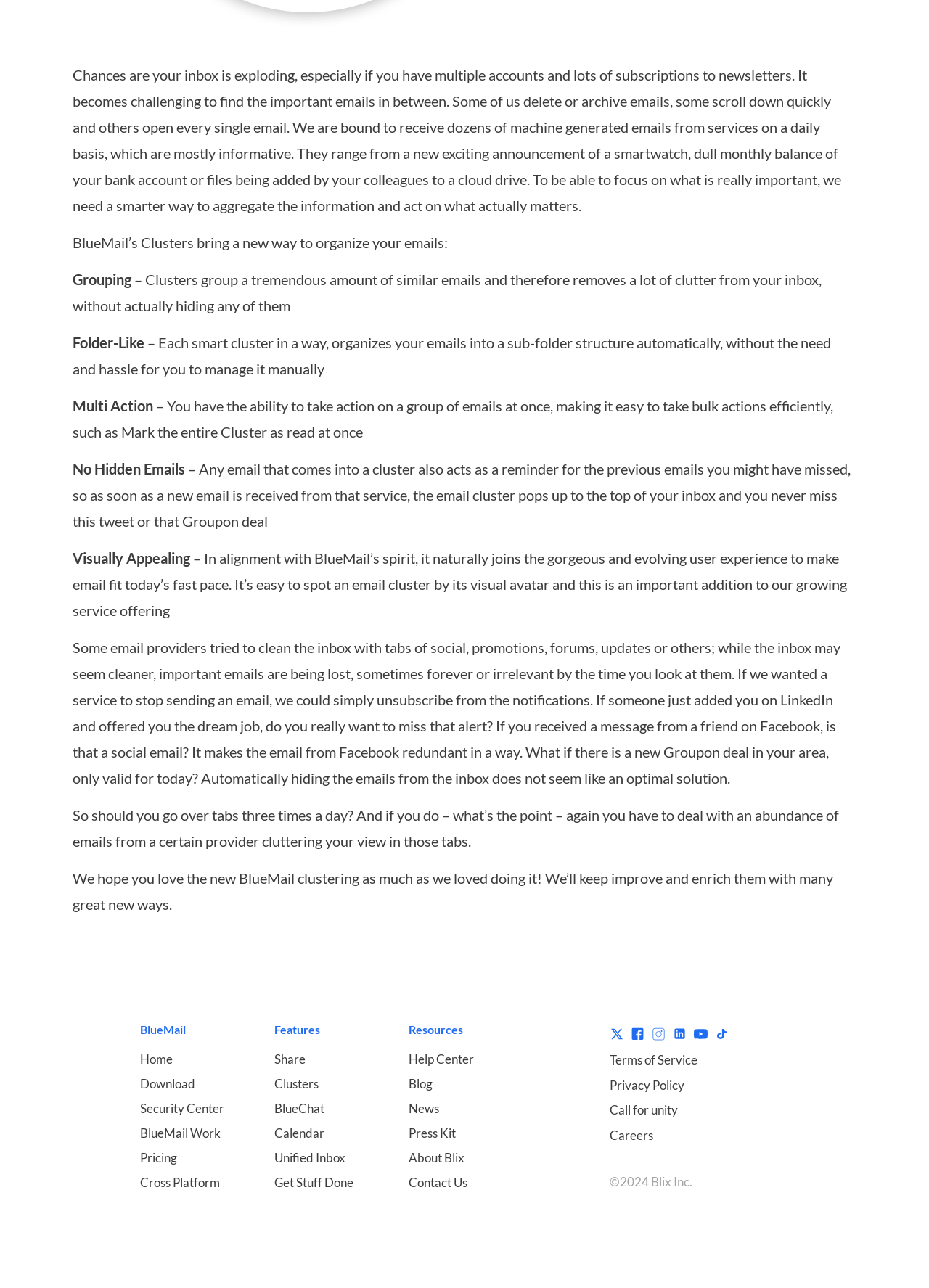Please find and report the bounding box coordinates of the element to click in order to perform the following action: "Visit Twitter page". The coordinates should be expressed as four float numbers between 0 and 1, in the format [left, top, right, bottom].

None